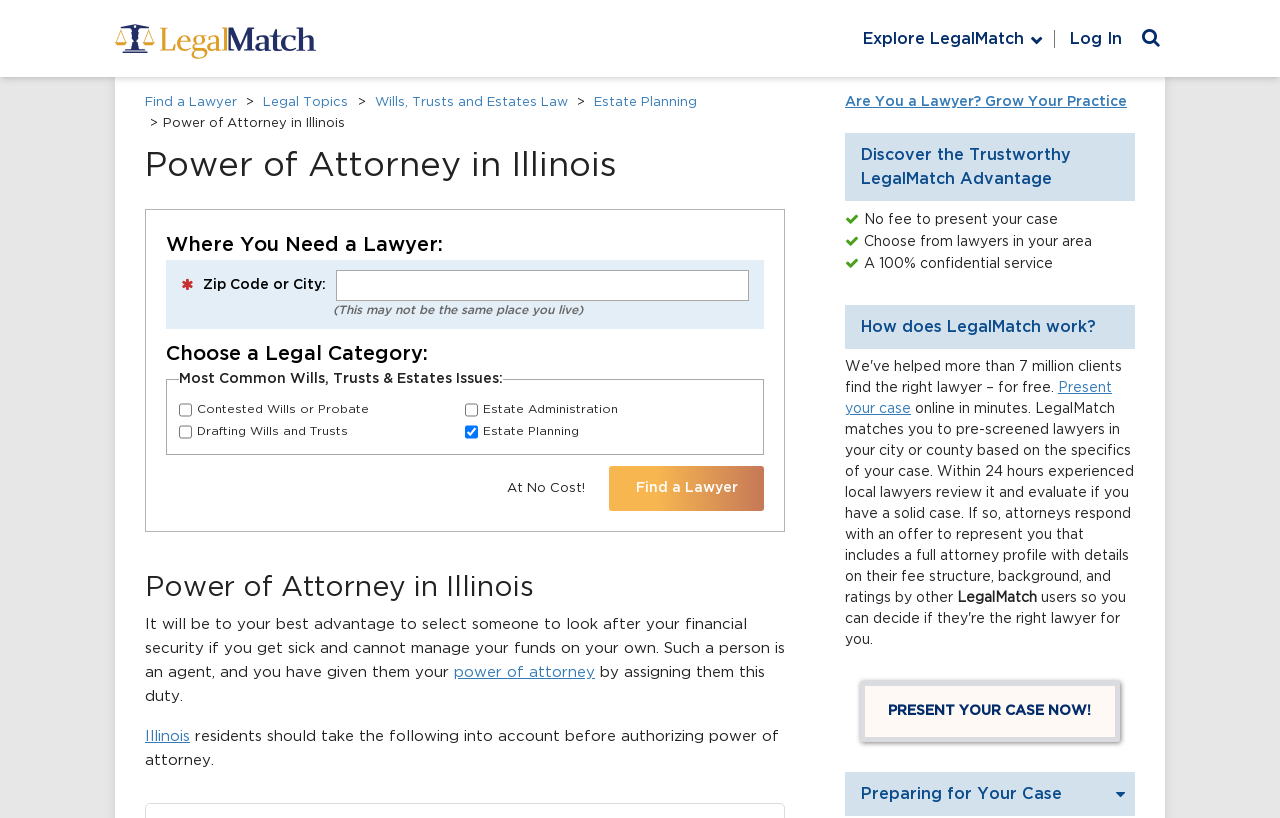Locate the bounding box coordinates of the element you need to click to accomplish the task described by this instruction: "Find a lawyer".

[0.476, 0.57, 0.597, 0.625]